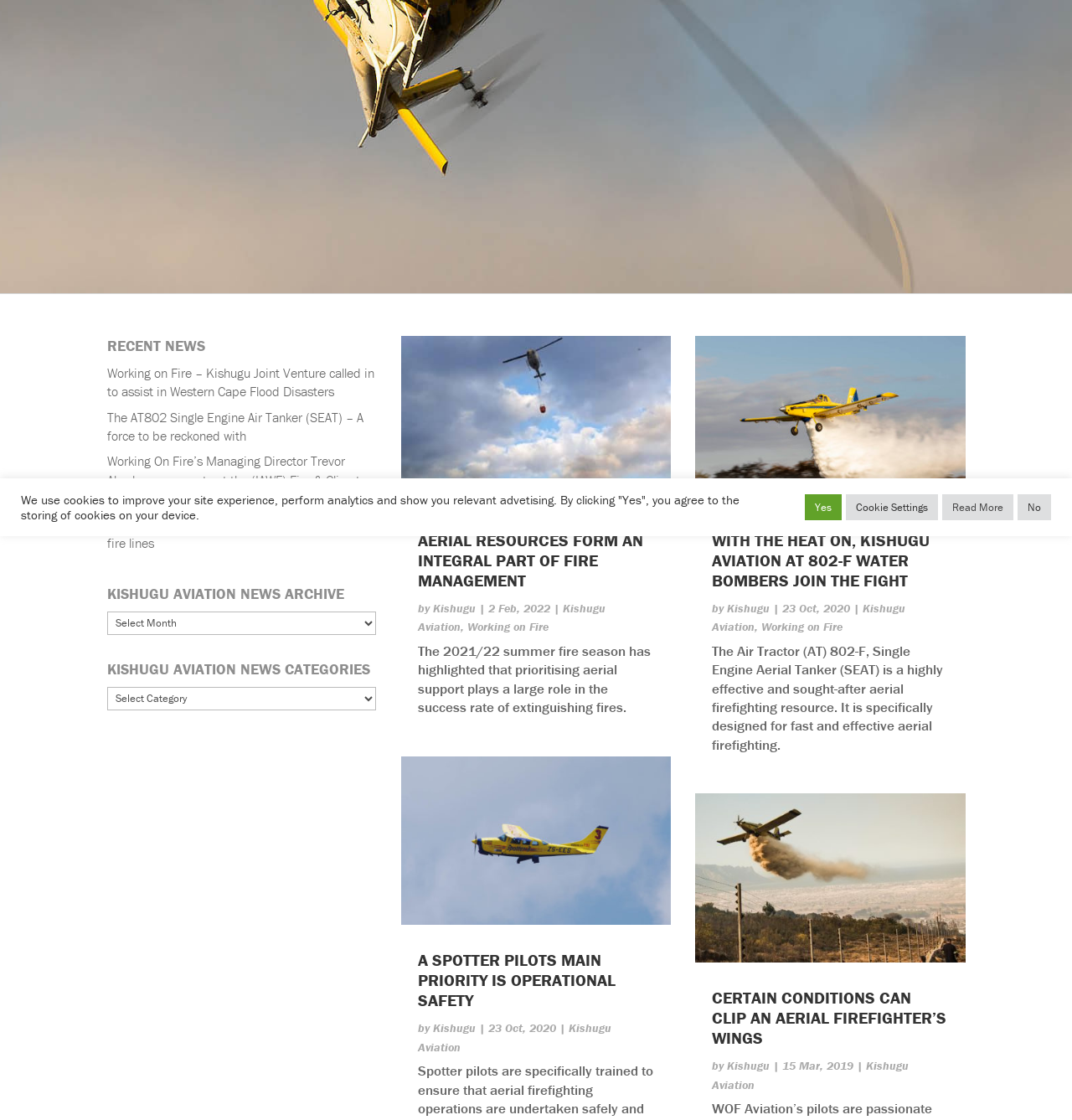Find the bounding box coordinates for the element described here: "Kishugu Aviation".

[0.39, 0.536, 0.565, 0.566]